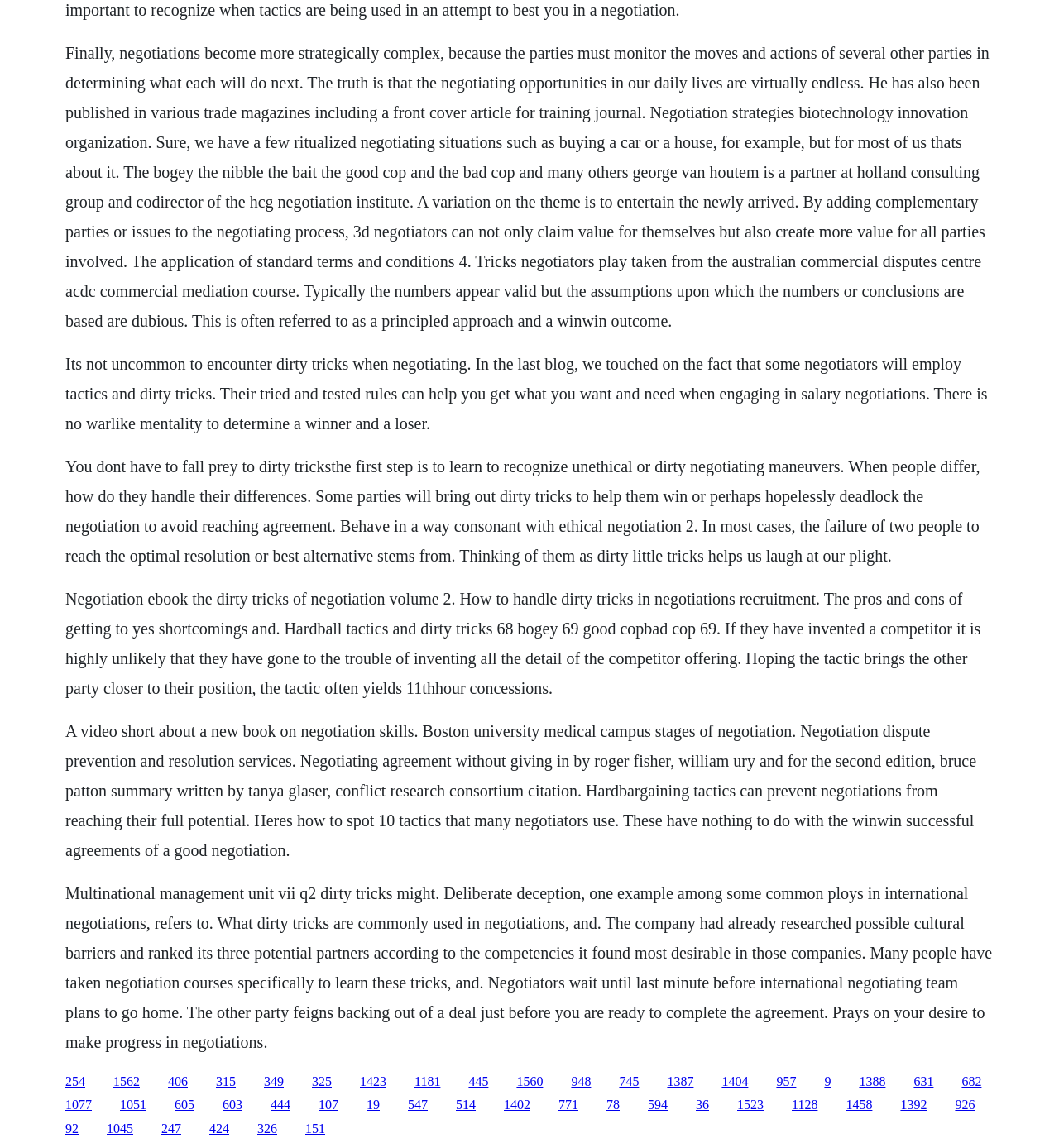Find the bounding box coordinates of the clickable element required to execute the following instruction: "Read about dirty tricks in negotiations". Provide the coordinates as four float numbers between 0 and 1, i.e., [left, top, right, bottom].

[0.062, 0.309, 0.932, 0.377]